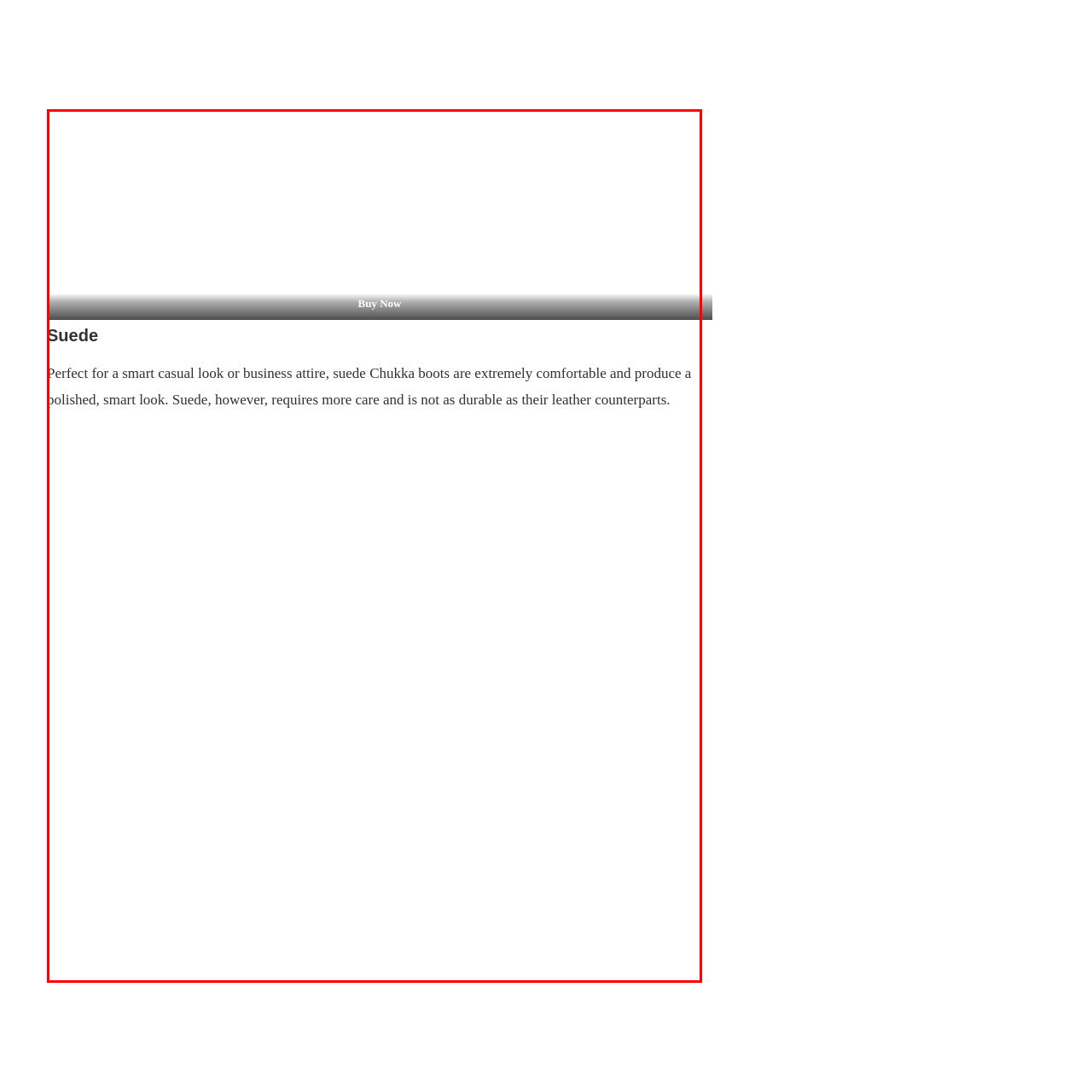Direct your attention to the image within the red boundary, Why is suede considered less durable?
 Respond with a single word or phrase.

It requires more care